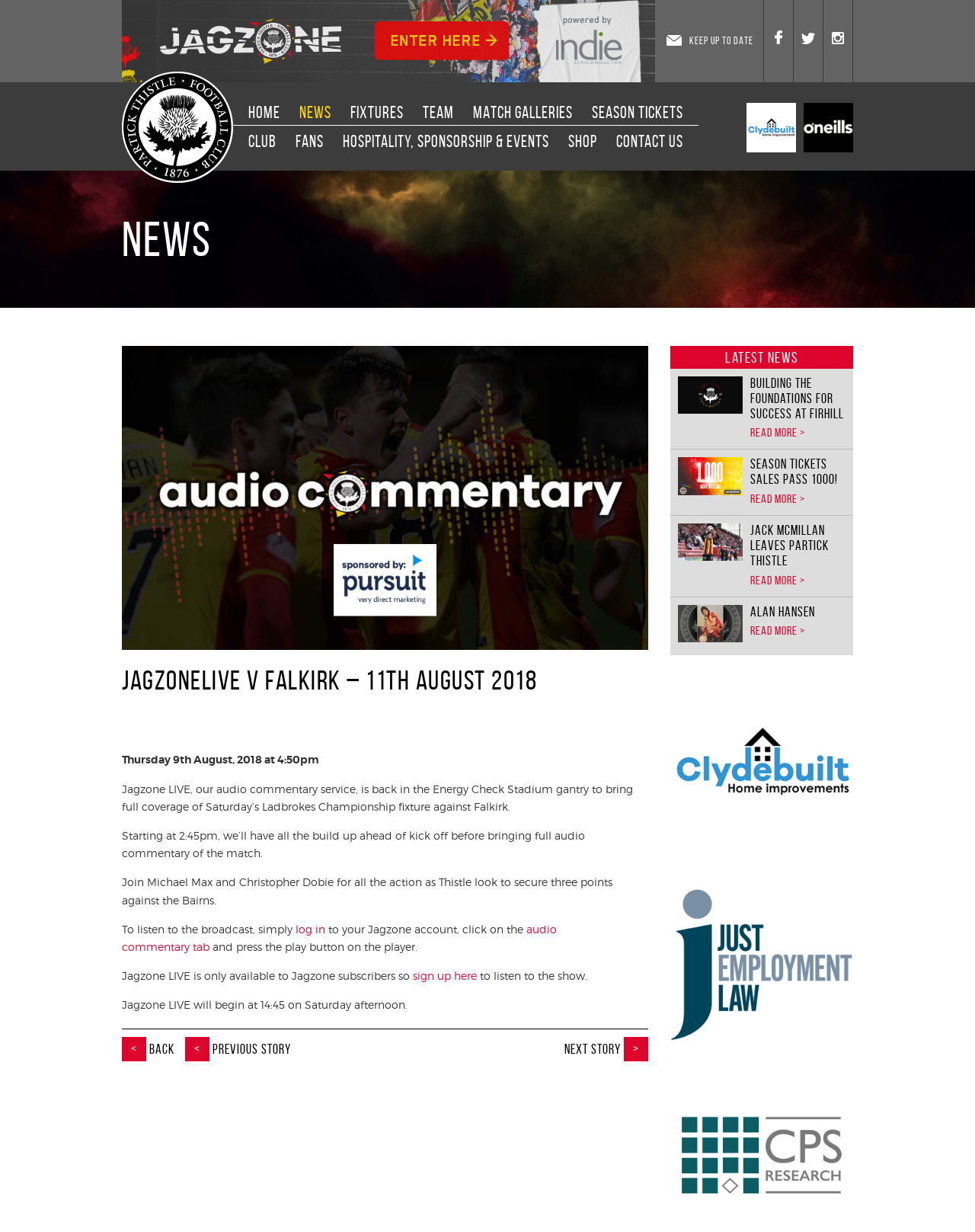What is the name of the football club?
Use the image to answer the question with a single word or phrase.

Partick Thistle FC